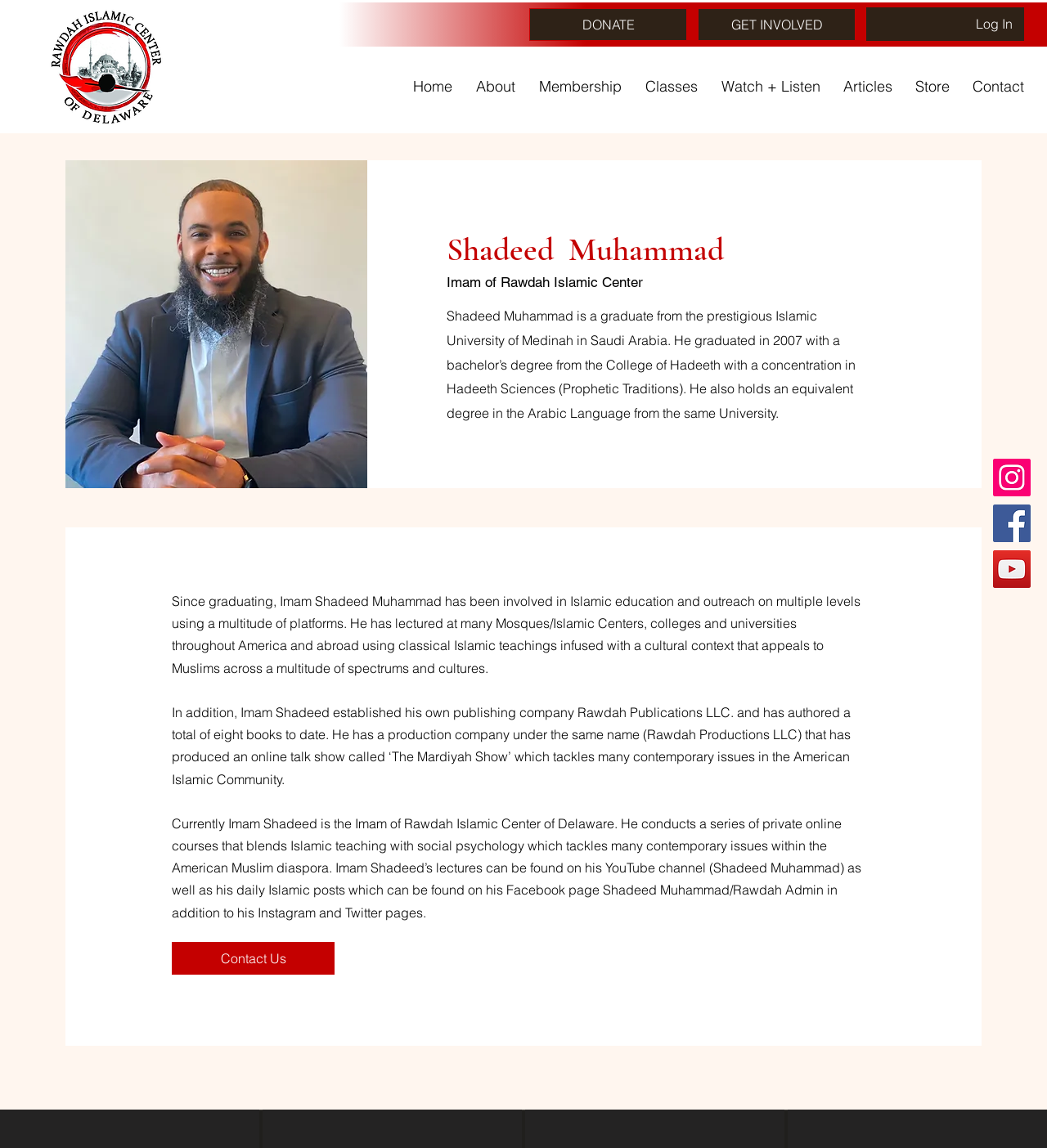Indicate the bounding box coordinates of the element that needs to be clicked to satisfy the following instruction: "Visit the Facebook page". The coordinates should be four float numbers between 0 and 1, i.e., [left, top, right, bottom].

[0.948, 0.439, 0.984, 0.472]